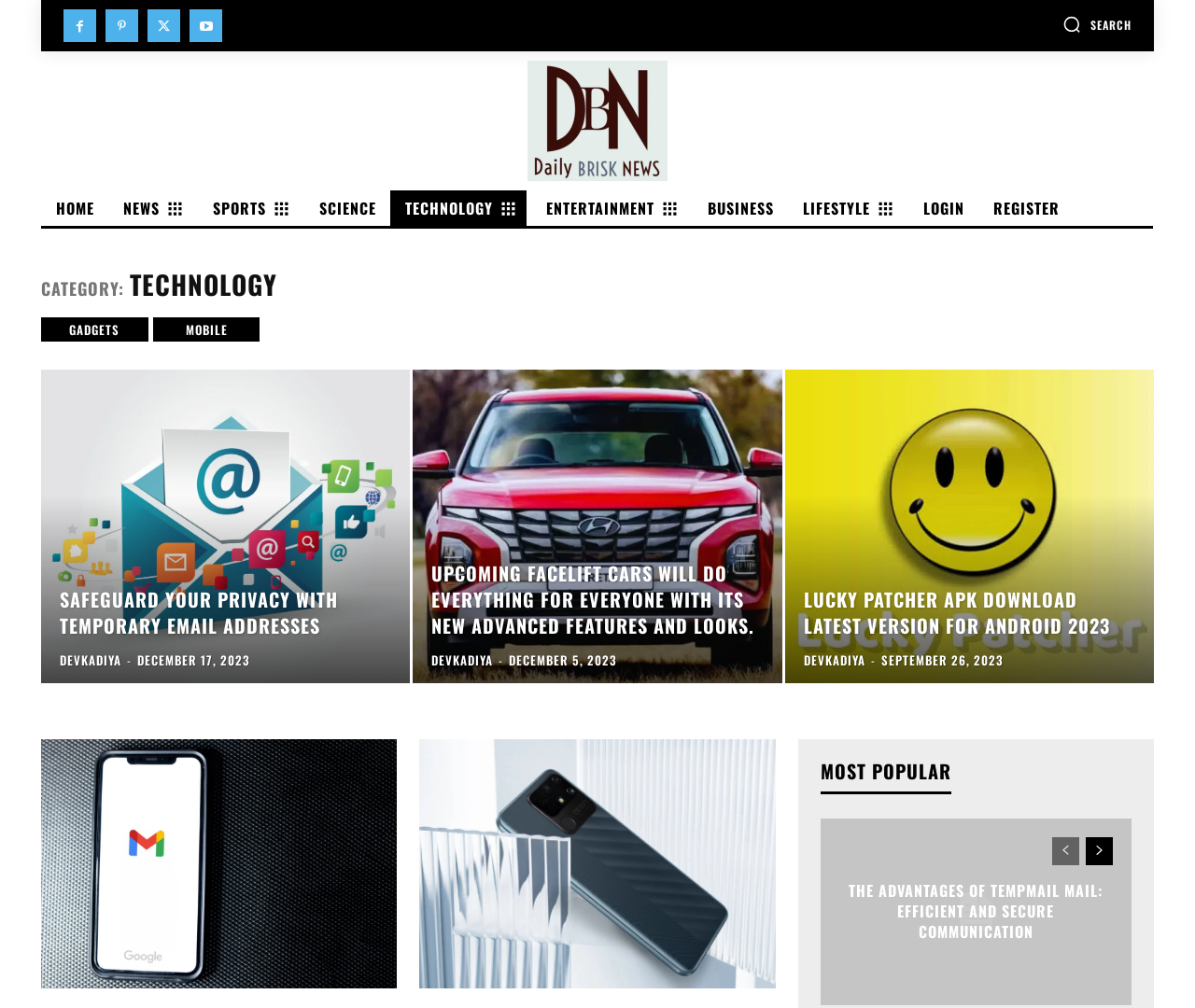What is the section title above the list of articles?
Look at the screenshot and respond with a single word or phrase.

GADGETS